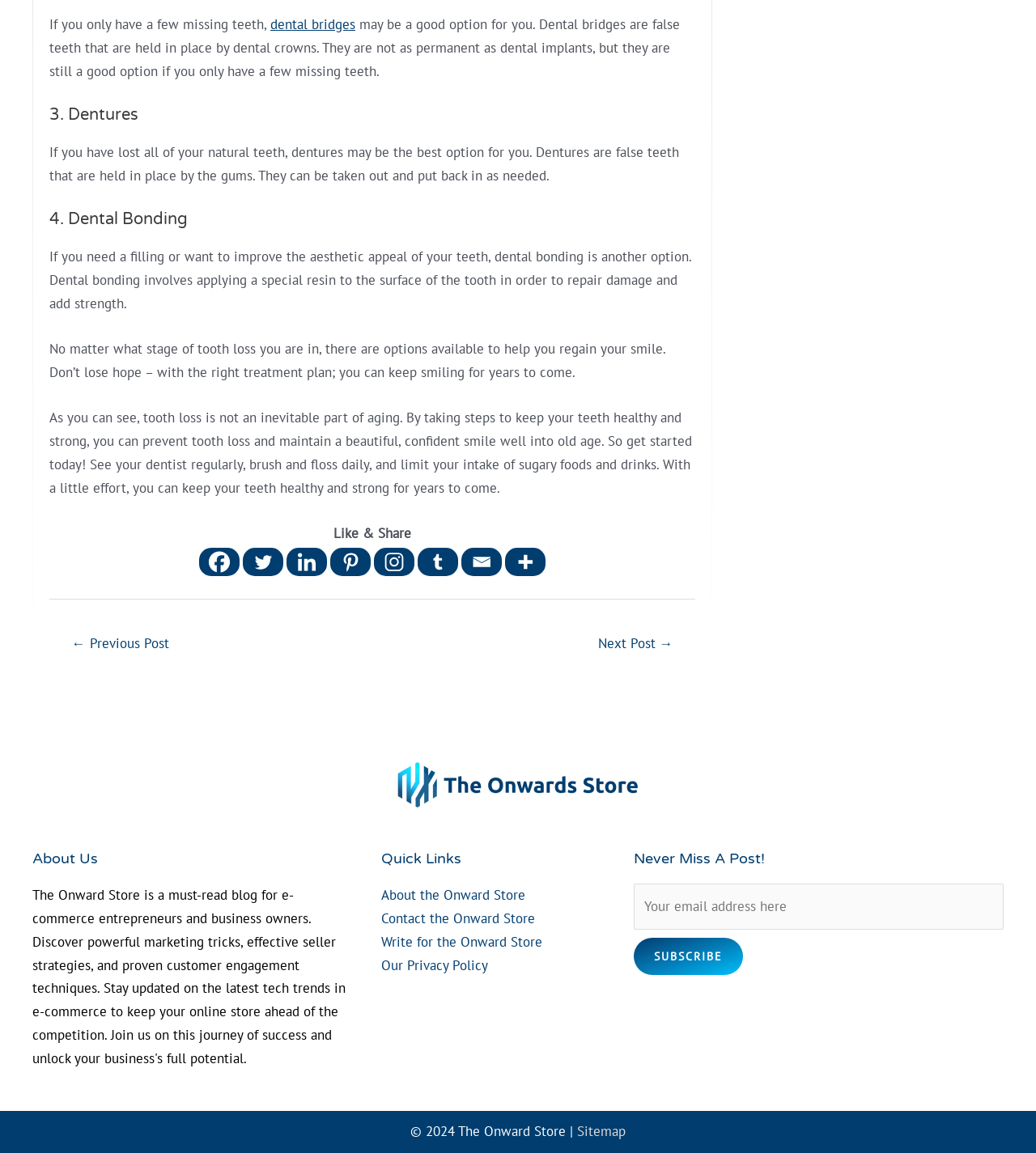Use the information in the screenshot to answer the question comprehensively: What is the purpose of dental bridges?

The webpage explains that dental bridges are false teeth that are held in place by dental crowns, which suggests that their primary purpose is to replace missing teeth and restore a natural smile.